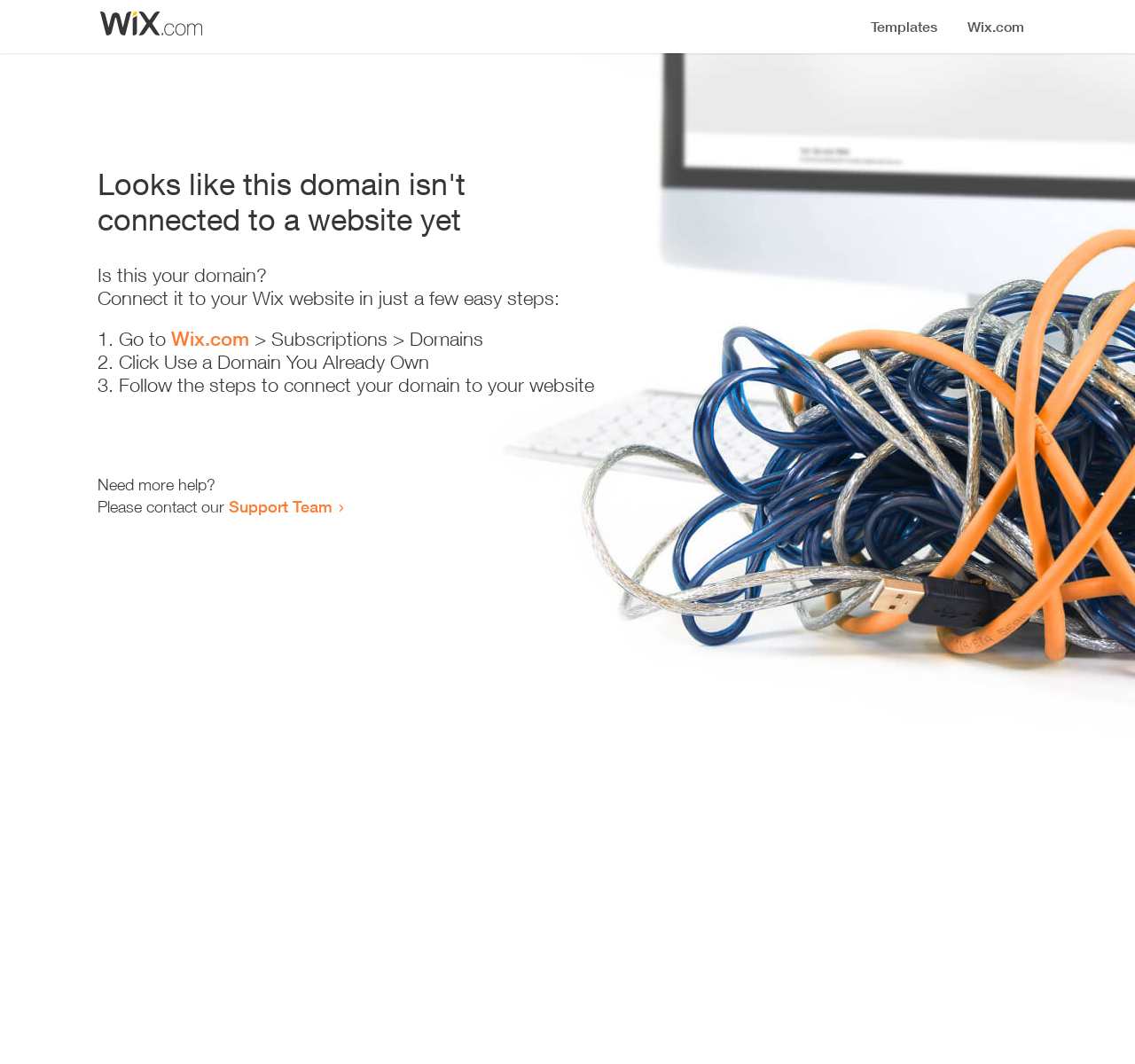Please determine the bounding box coordinates for the UI element described as: "Support Team".

[0.202, 0.467, 0.293, 0.485]